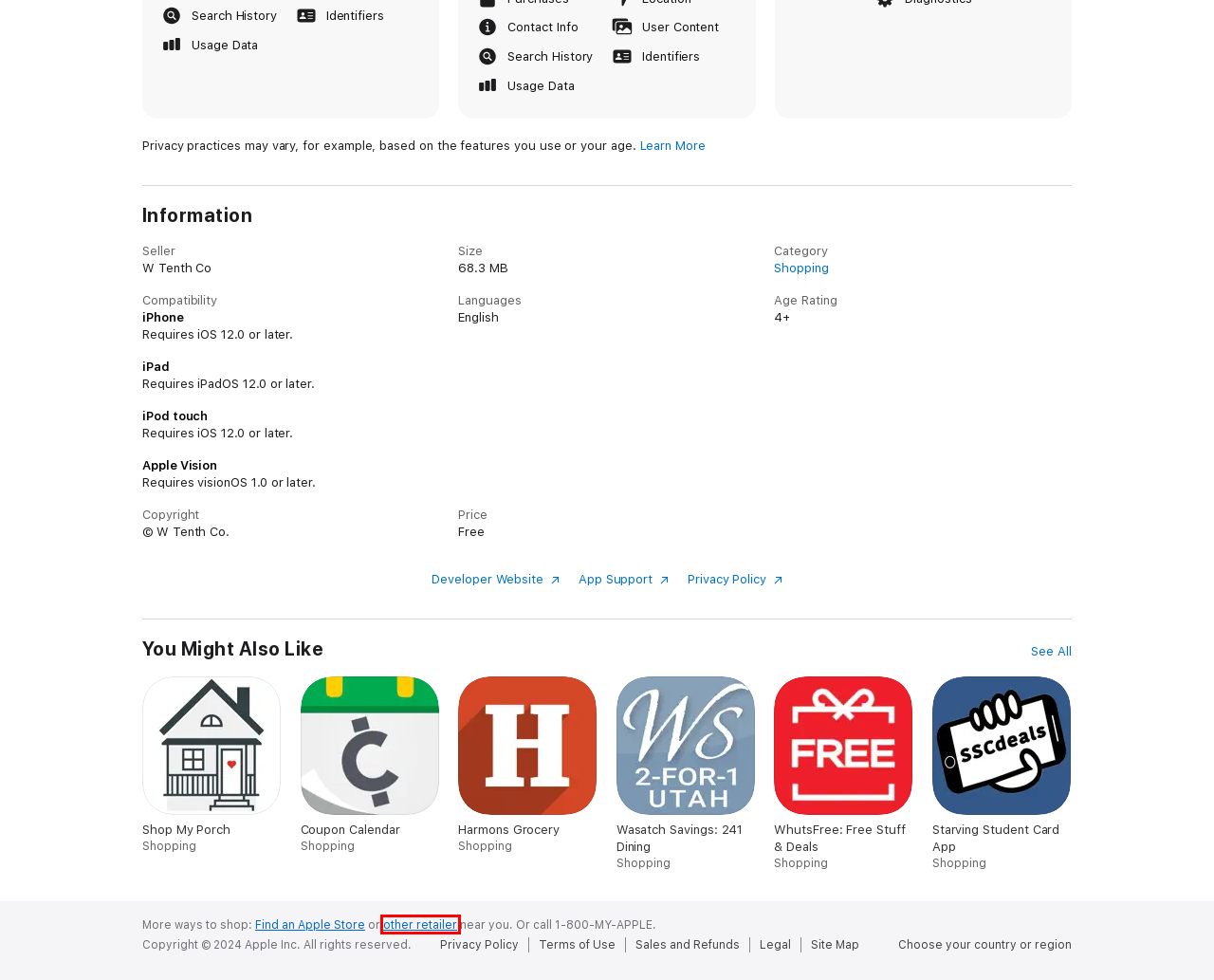You have a screenshot of a webpage with an element surrounded by a red bounding box. Choose the webpage description that best describes the new page after clicking the element inside the red bounding box. Here are the candidates:
A. Apple - Legal - Sales Policies - U.S. Retail Sales
B. Legal - Privacy Policy - Apple
C. ‎Coupon Calendar on the App Store
D. West Tenth | Find locally made products & services from small business you'll love
E. ‎Starving Student Card App on the App Store
F. Find Locations
G. Site Map - Apple
H. Apple Store - Find a Store - Apple

F